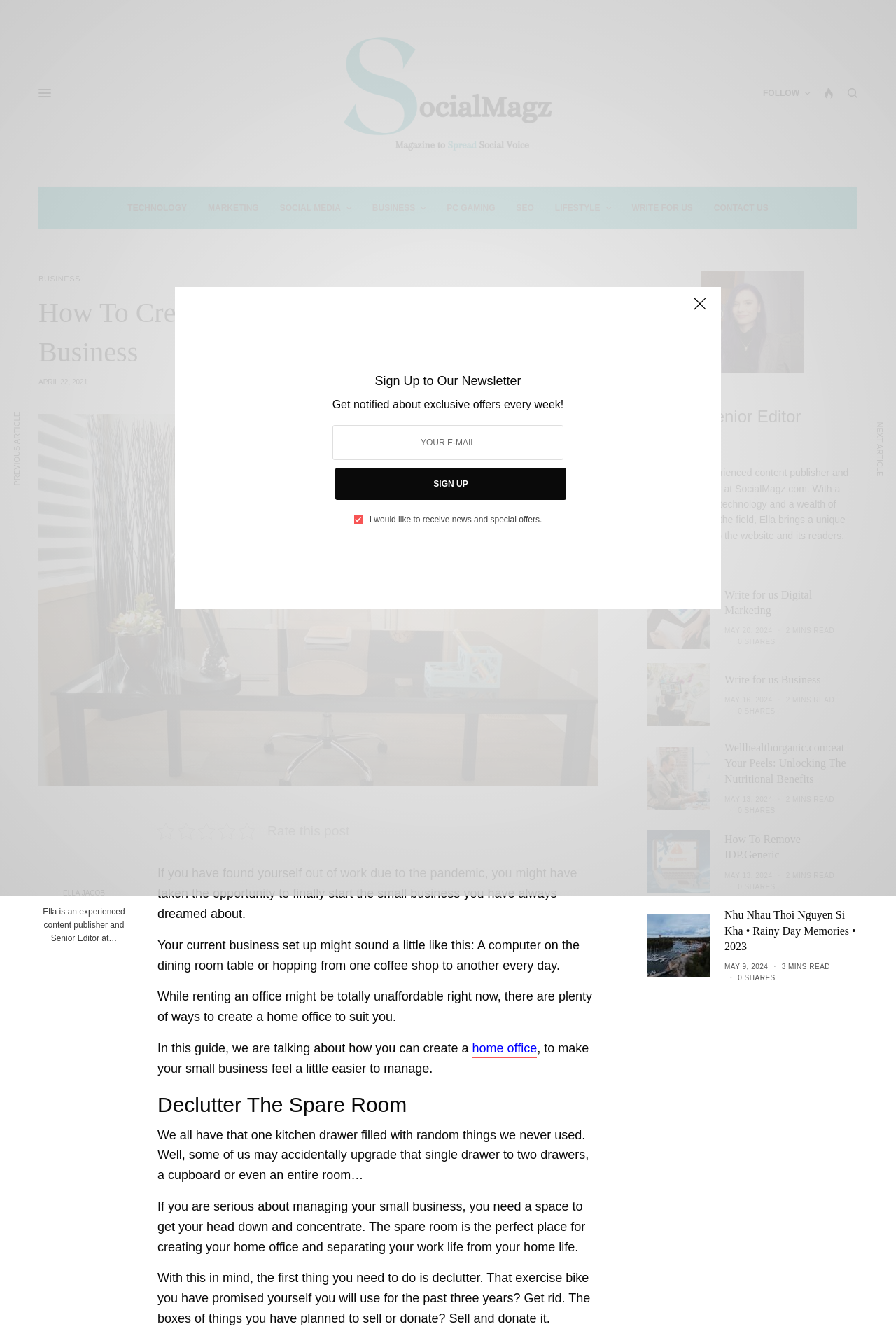Offer a meticulous caption that includes all visible features of the webpage.

This webpage is about creating a home office for a small business. At the top, there is a newsletter sign-up section with a heading "Sign Up to Our Newsletter" and a button "SIGN UP". Below this section, there is a small image and a checkbox to receive news and special offers. On the top-right corner, there is a "Close" button with an "Esc" label.

The webpage has a header section with a logo "SocialMagz" and several links to different categories such as "TECHNOLOGY", "MARKETING", "SOCIAL MEDIA", "BUSINESS", "PC GAMING", "SEO", "LIFESTYLE", and "WRITE FOR US". 

The main content of the webpage is an article titled "How To Create A Home Office For Your Small Business". The article is divided into sections, with headings such as "Declutter The Spare Room". The article provides guidance on creating a home office, including decluttering a spare room, and has several paragraphs of text. There are also several images and figures throughout the article.

On the right side of the webpage, there are several links to other articles, including "Write for us Digital Marketing", "Write for us Business", and "Wellhealthorganic.com:eat Your Peels: Unlocking The Nutritional Benefits". Each of these links has a heading, an image, and some metadata such as the date and reading time.

At the bottom of the webpage, there is a section with the author's information, including a name "Ella Jacob" and a brief bio.